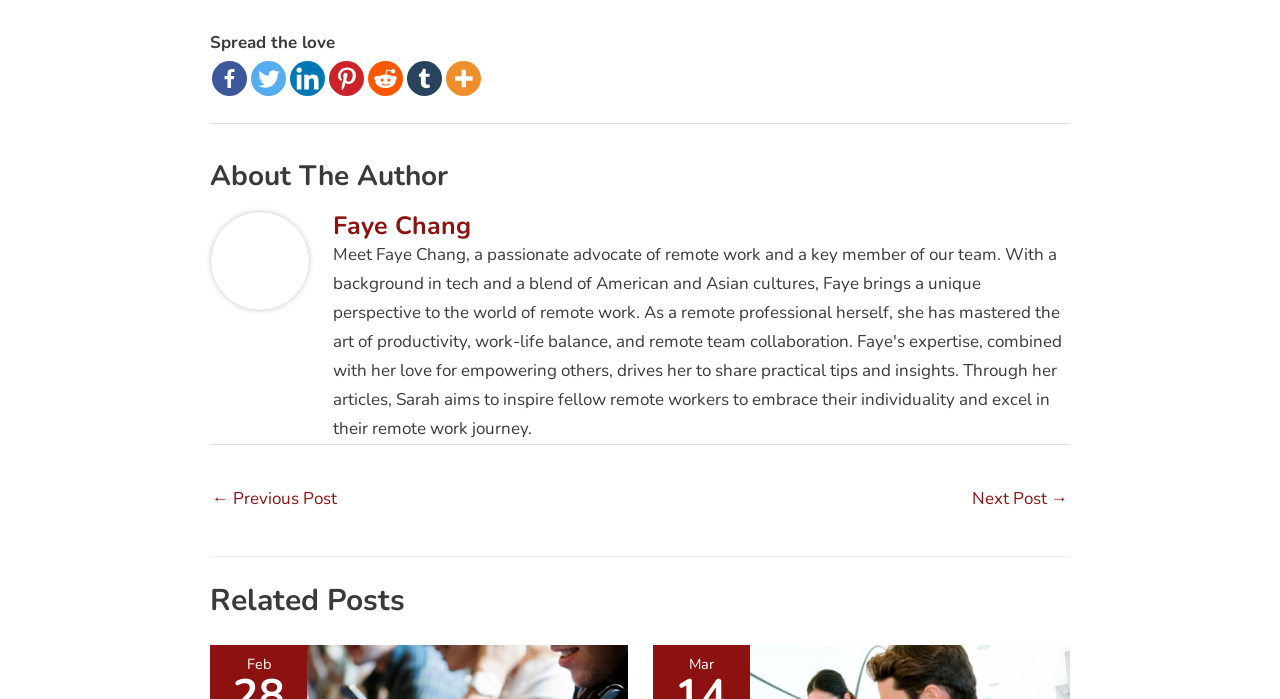Using the description "Next Post →", predict the bounding box of the relevant HTML element.

[0.759, 0.688, 0.834, 0.744]